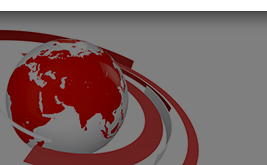Generate an elaborate description of what you see in the image.

The image titled "Solutions Global Equities" features a stylized representation of a globe, predominantly colored in red and white, set against a subtle gray background. The globe appears dynamic and is surrounded by graphic arcs or circular elements, emphasizing a global perspective and connectivity. This visual effectively embodies the theme of global equity markets, aligning with the contextual focus on customized financial solutions that drive engagement in both developed and emerging markets. The image reflects a commitment to providing varied investment strategies through innovative and pragmatic approaches.